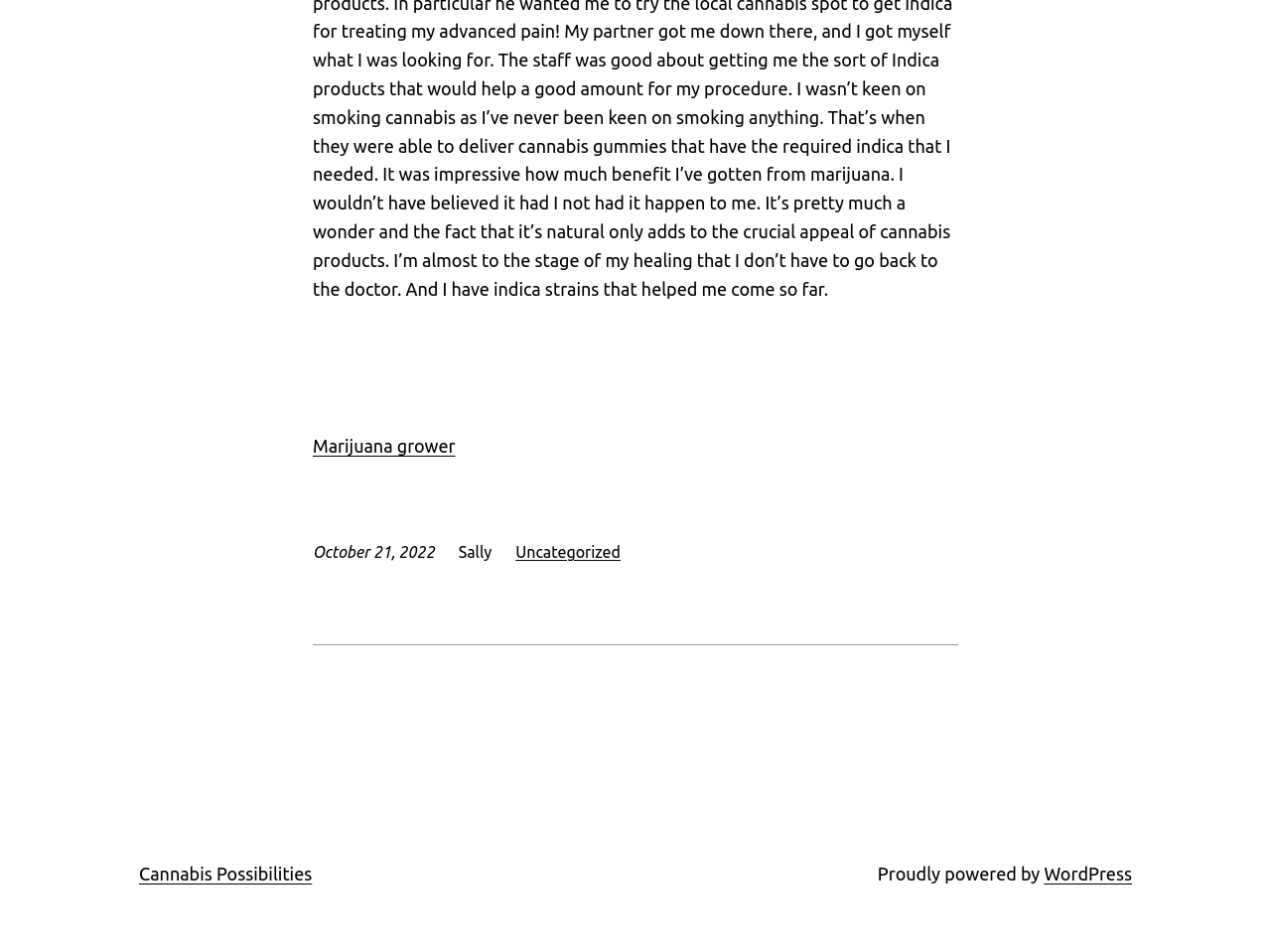Using the given description, provide the bounding box coordinates formatted as (top-left x, top-left y, bottom-right x, bottom-right y), with all values being floating point numbers between 0 and 1. Description: Marijuana grower

[0.246, 0.458, 0.358, 0.479]